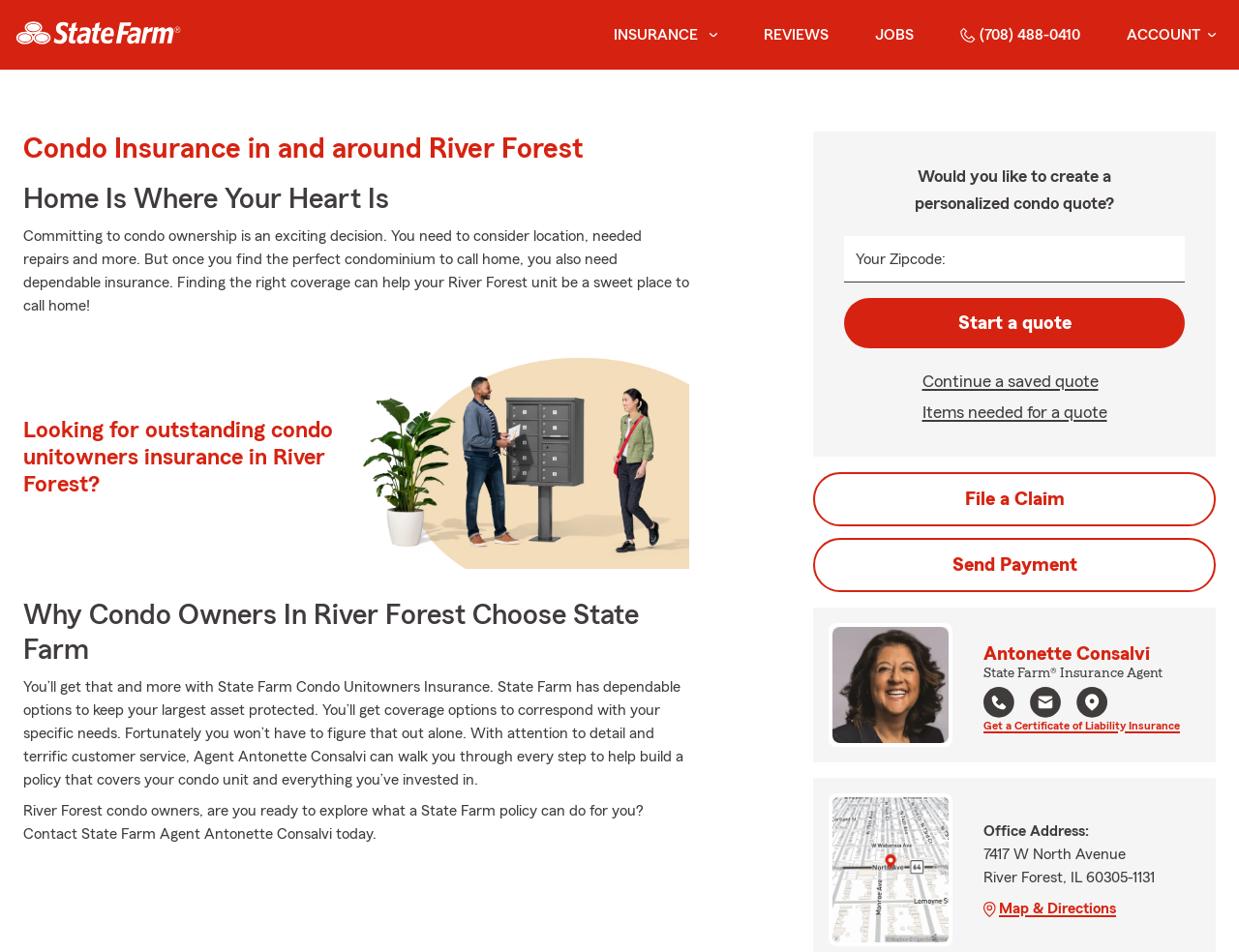Identify the bounding box coordinates for the element you need to click to achieve the following task: "Call the agent". The coordinates must be four float values ranging from 0 to 1, formatted as [left, top, right, bottom].

[0.769, 0.016, 0.878, 0.057]